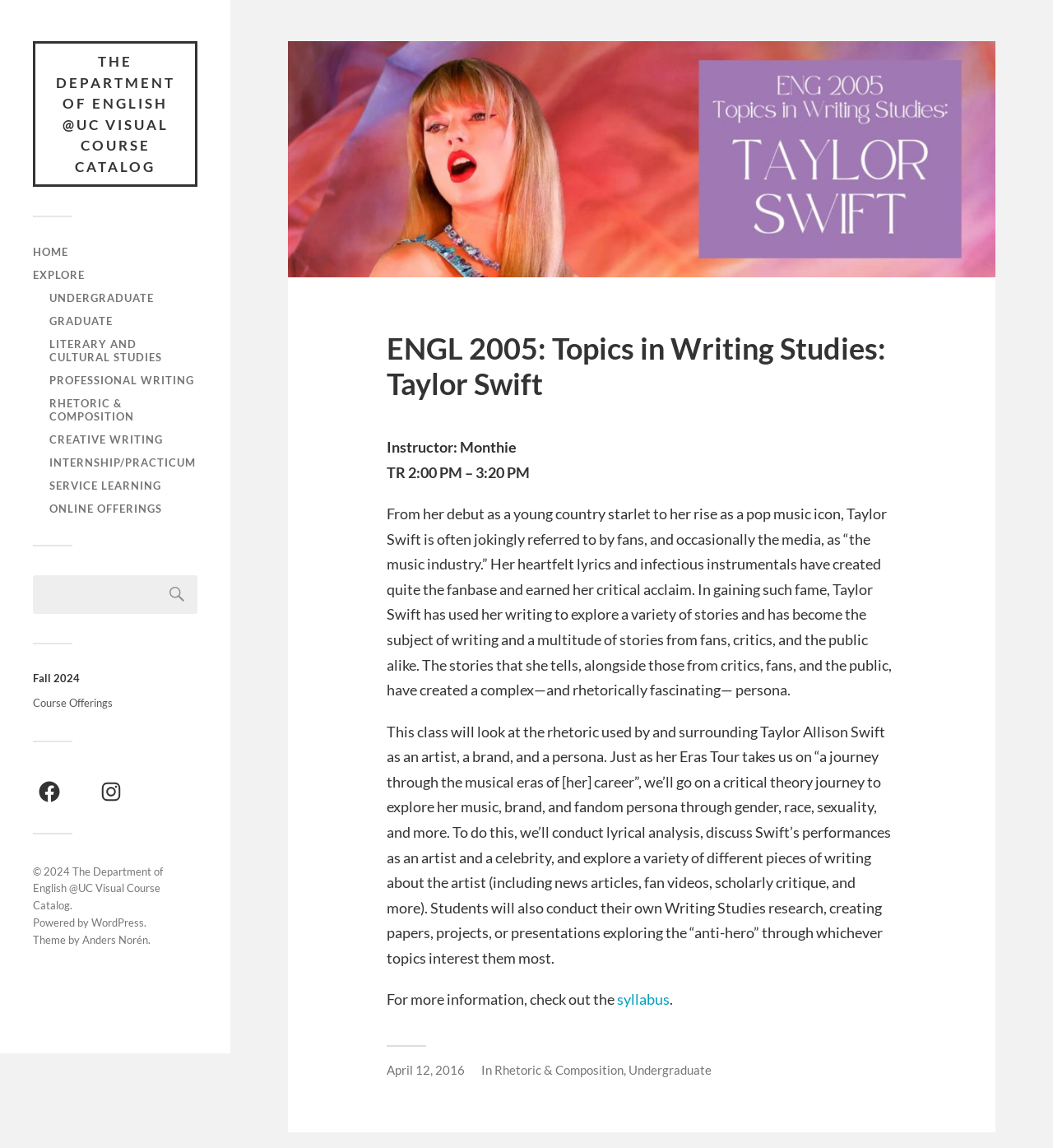Given the webpage screenshot, identify the bounding box of the UI element that matches this description: "Rhetoric & Composition".

[0.047, 0.345, 0.127, 0.368]